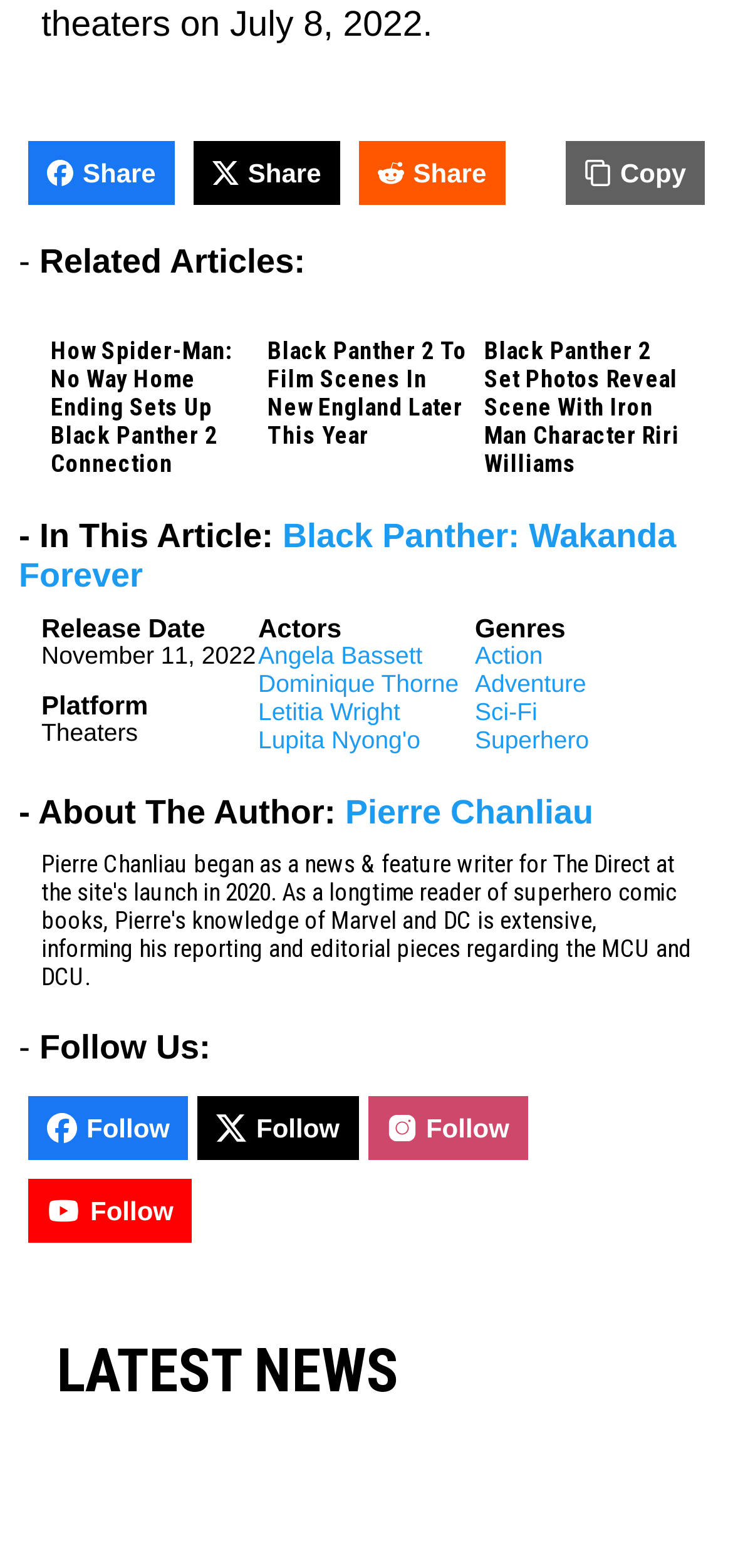Use one word or a short phrase to answer the question provided: 
How many genres are listed for Black Panther: Wakanda Forever?

4